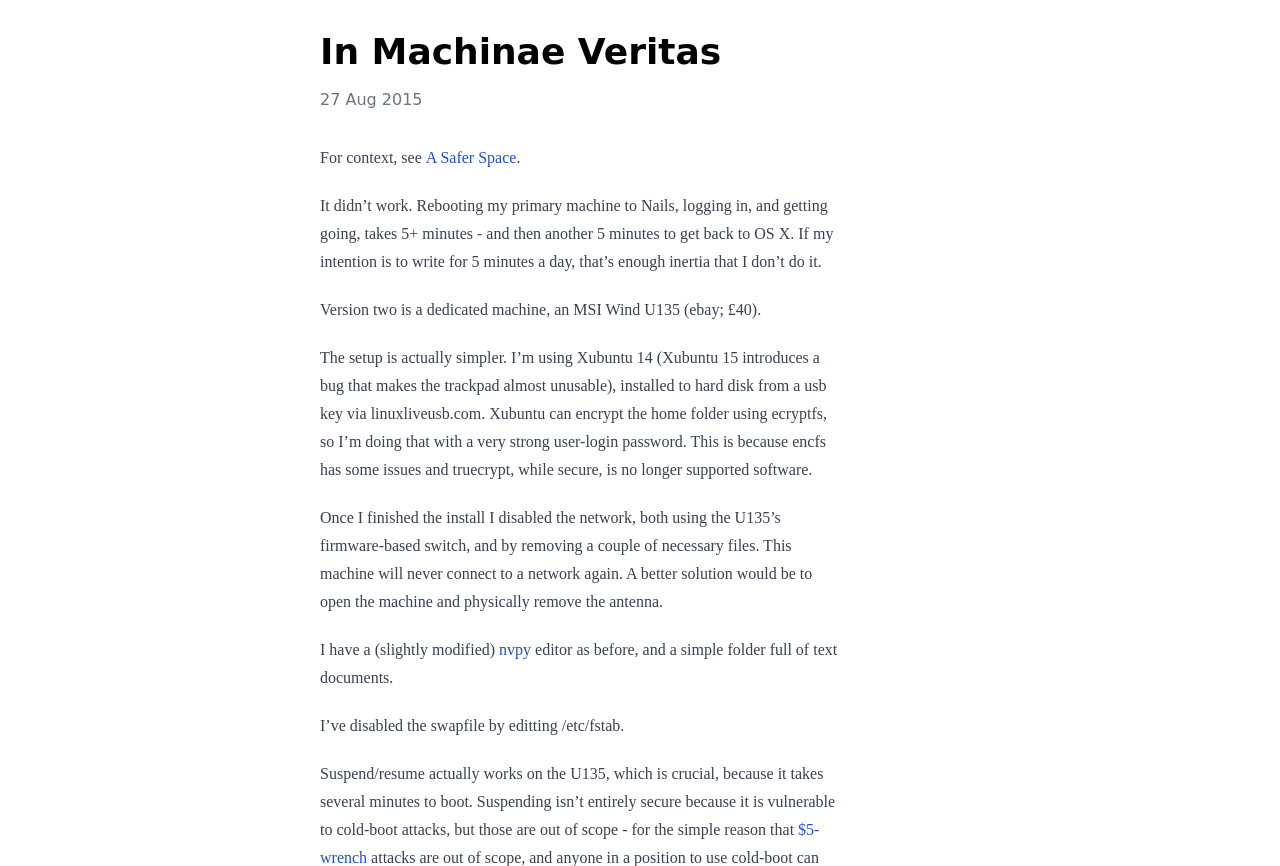Based on the element description A Safer Space, identify the bounding box coordinates for the UI element. The coordinates should be in the format (top-left x, top-left y, bottom-right x, bottom-right y) and within the 0 to 1 range.

[0.333, 0.172, 0.403, 0.192]